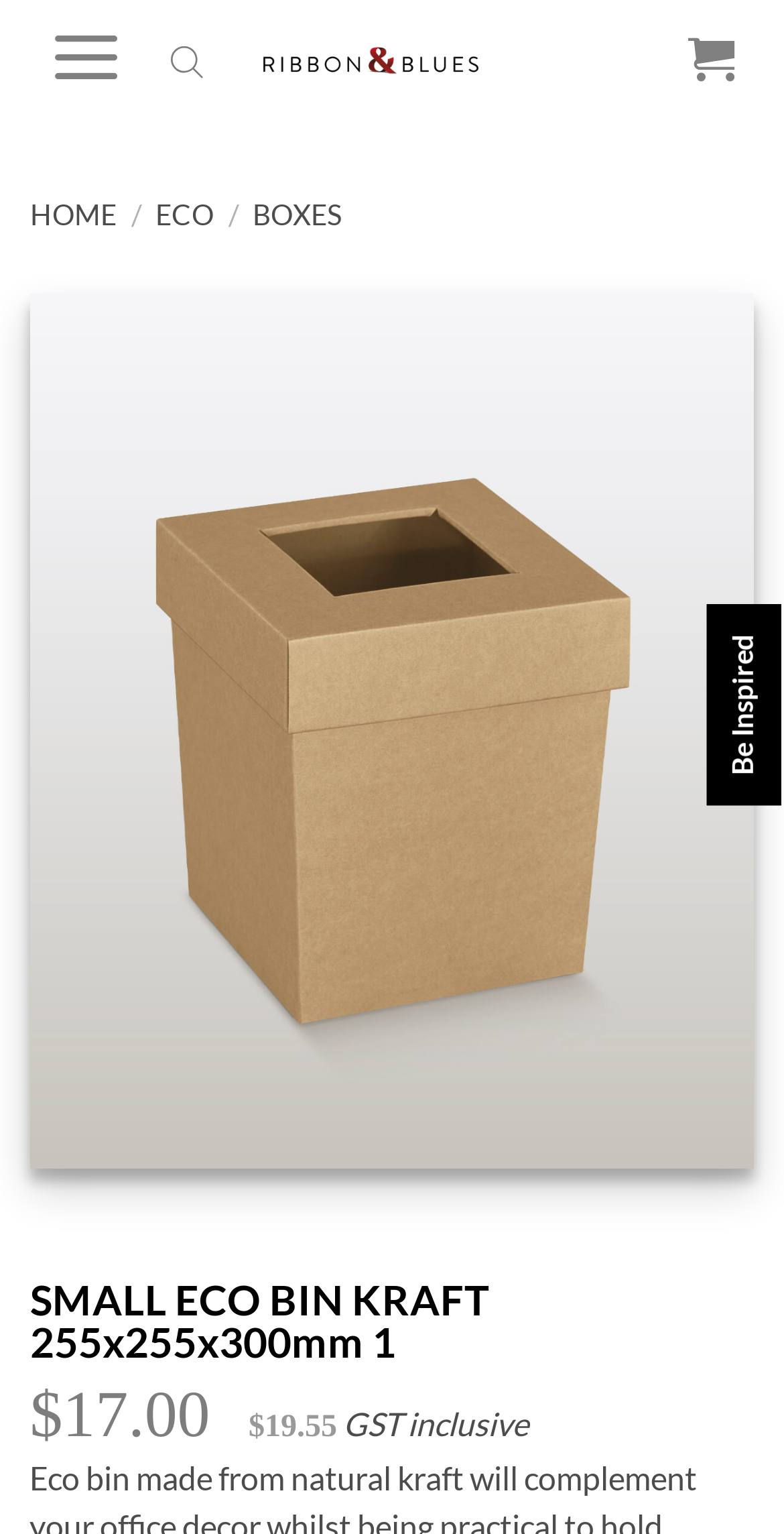What is the name of the product? Refer to the image and provide a one-word or short phrase answer.

Small Eco Bin